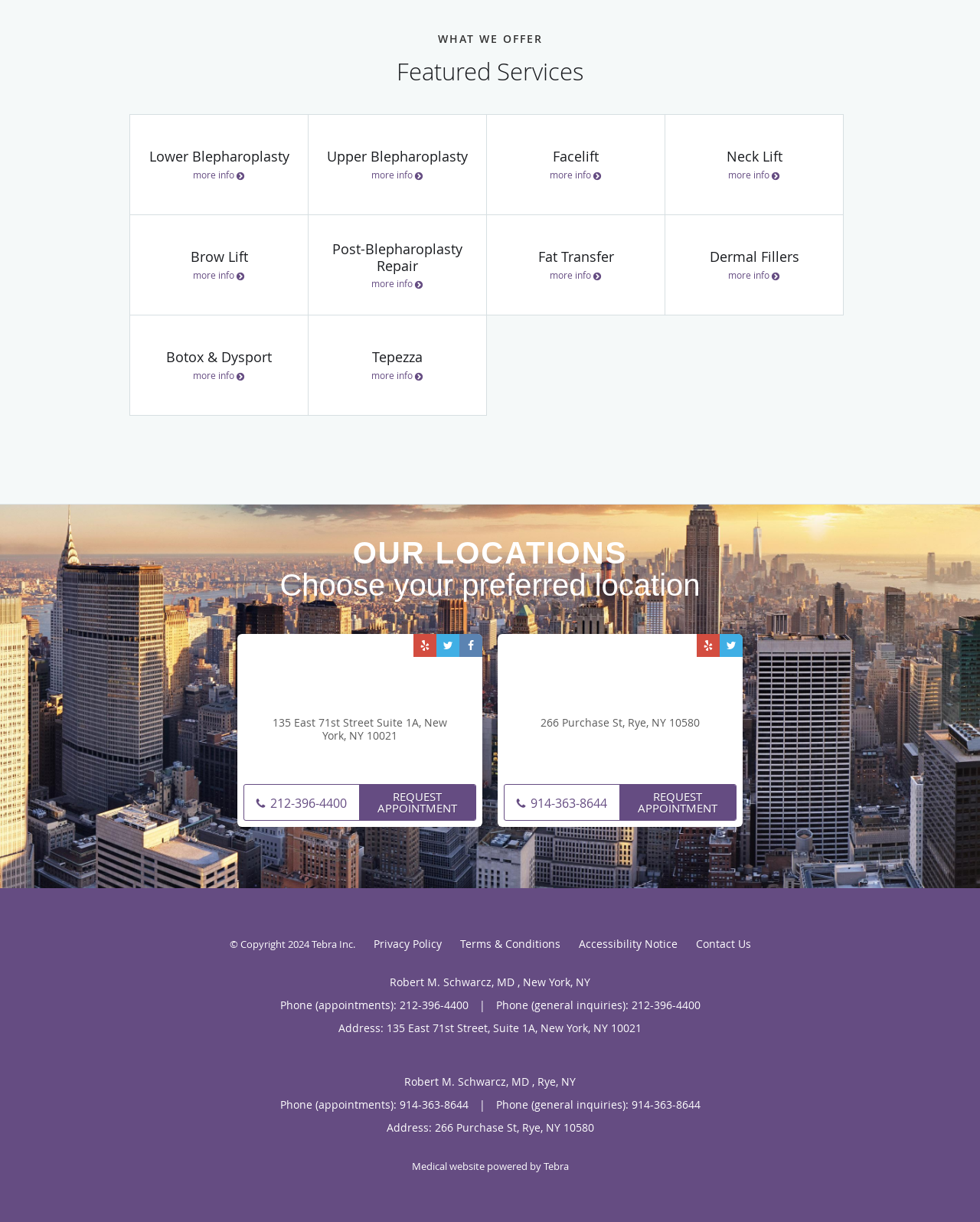Answer the question below in one word or phrase:
What services are offered by this medical practice?

Facial rejuvenation services